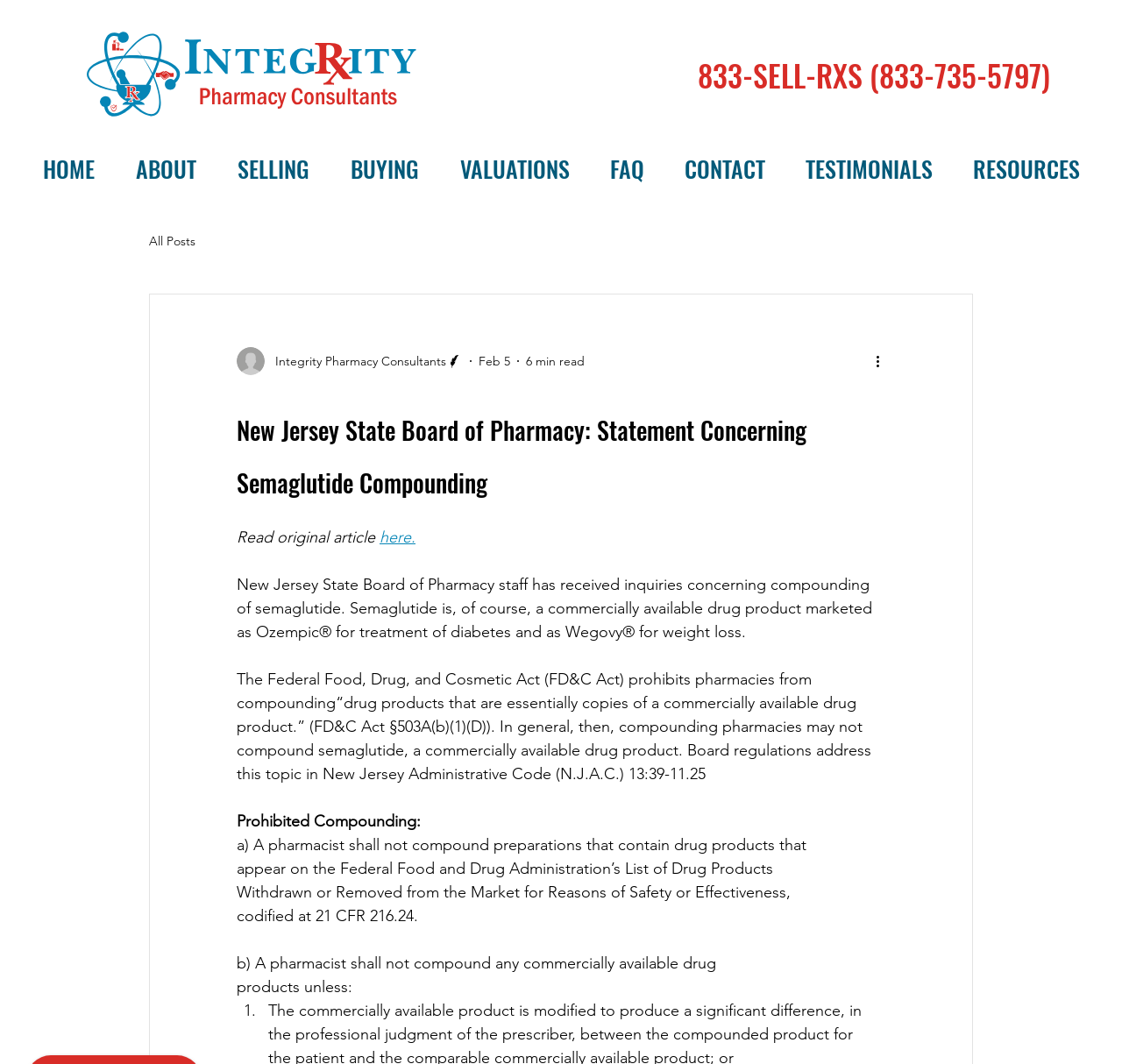Identify the bounding box of the HTML element described here: "ABOUT". Provide the coordinates as four float numbers between 0 and 1: [left, top, right, bottom].

[0.102, 0.14, 0.193, 0.177]